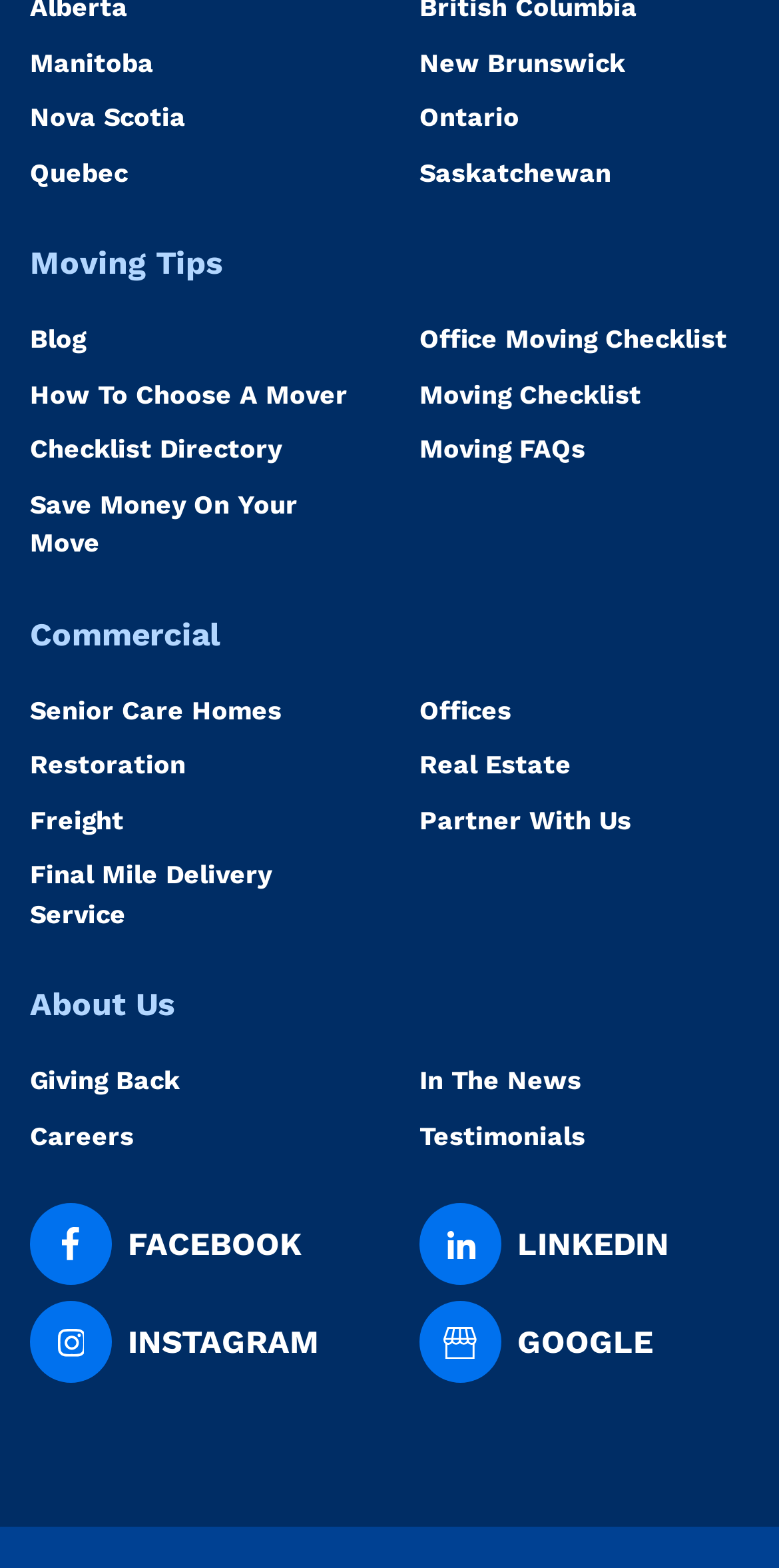Locate the bounding box coordinates of the element to click to perform the following action: 'Check the Office Moving Checklist page'. The coordinates should be given as four float values between 0 and 1, in the form of [left, top, right, bottom].

[0.513, 0.204, 0.959, 0.229]